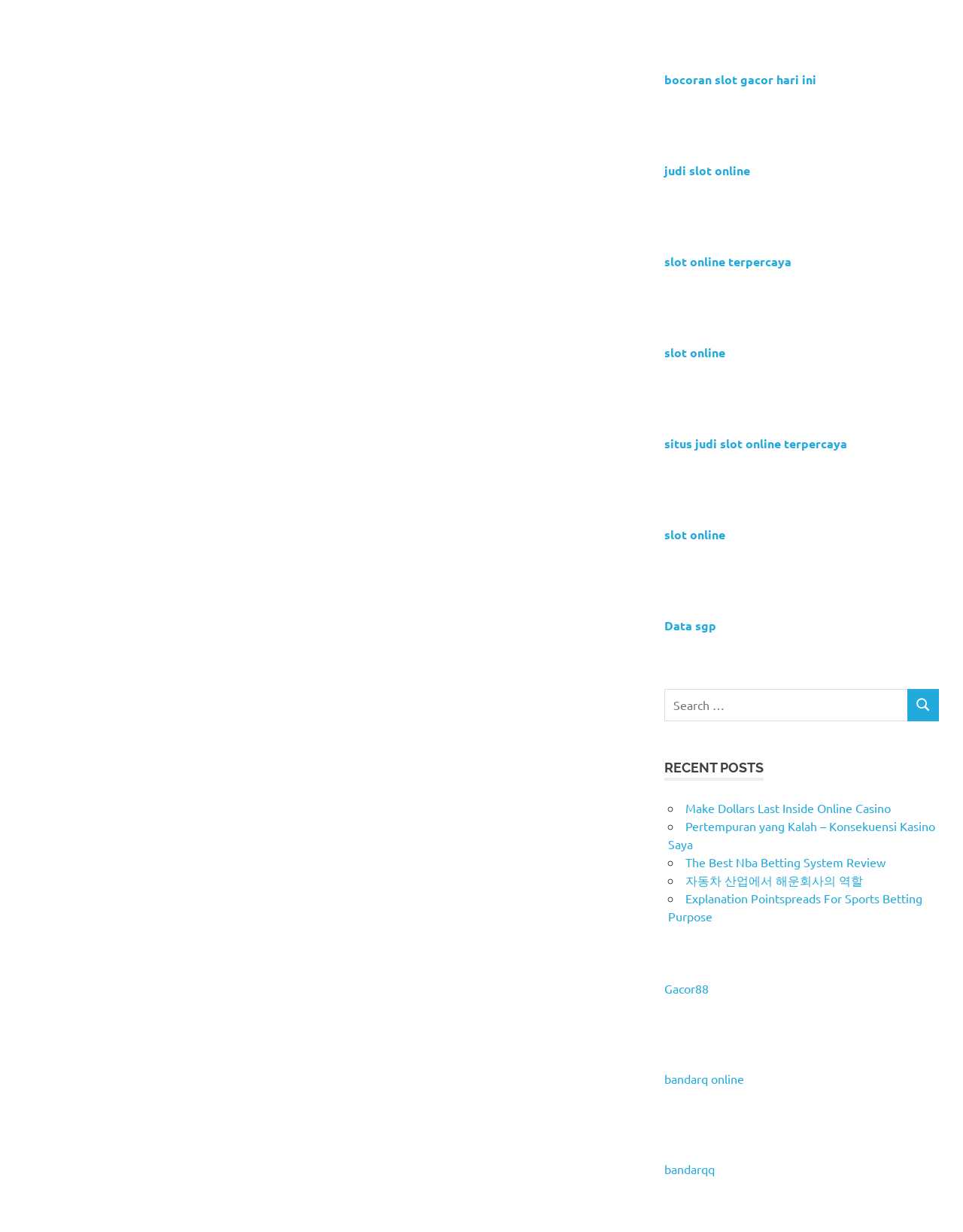Answer the following inquiry with a single word or phrase:
What is the format of the 'RECENT POSTS' section?

List with bullet points